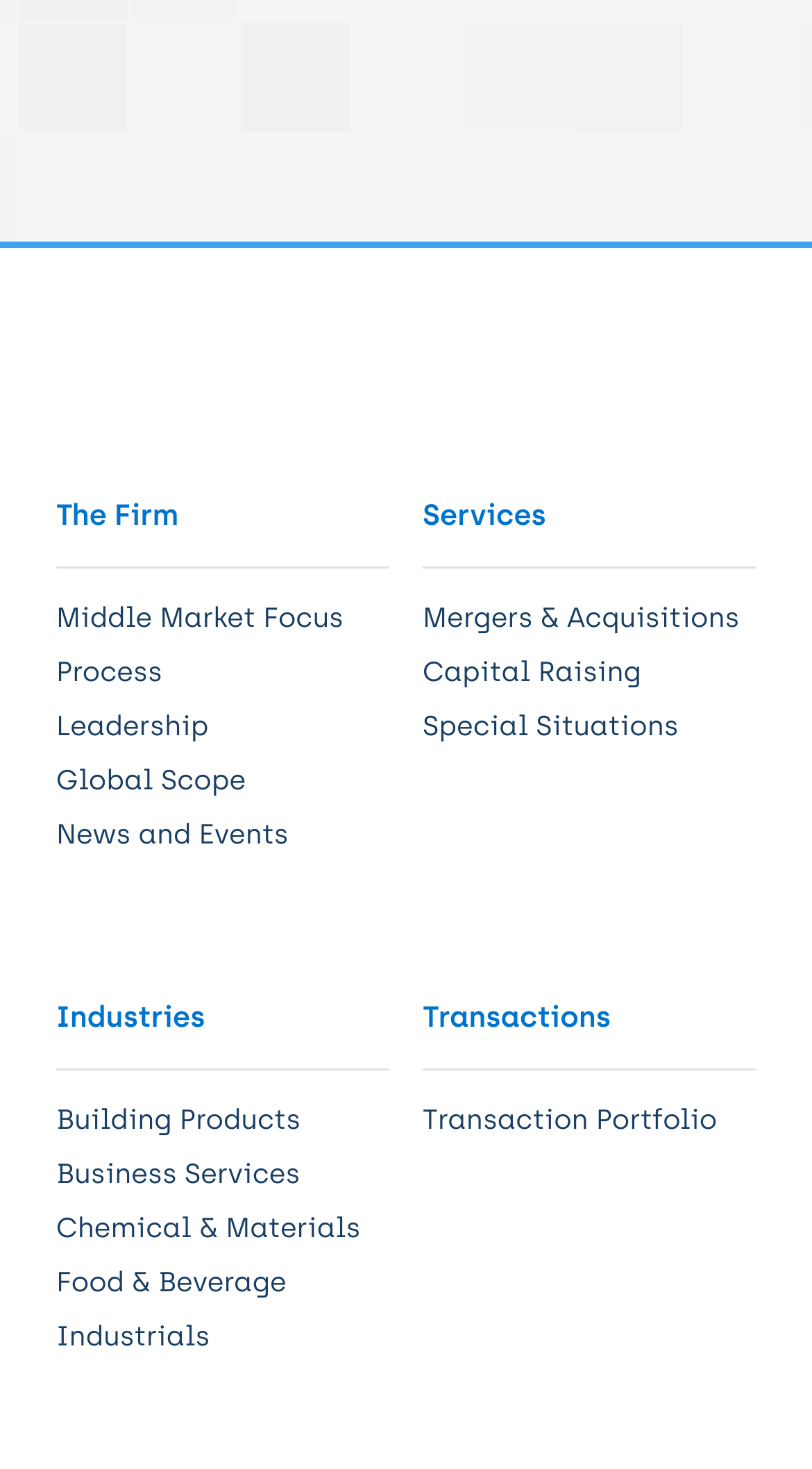What is the name of the company?
Please answer the question with a detailed response using the information from the screenshot.

The company name can be found in the logo at the top left corner of the webpage, which is an image with the text 'Balmoral Advisors -- Logo'.